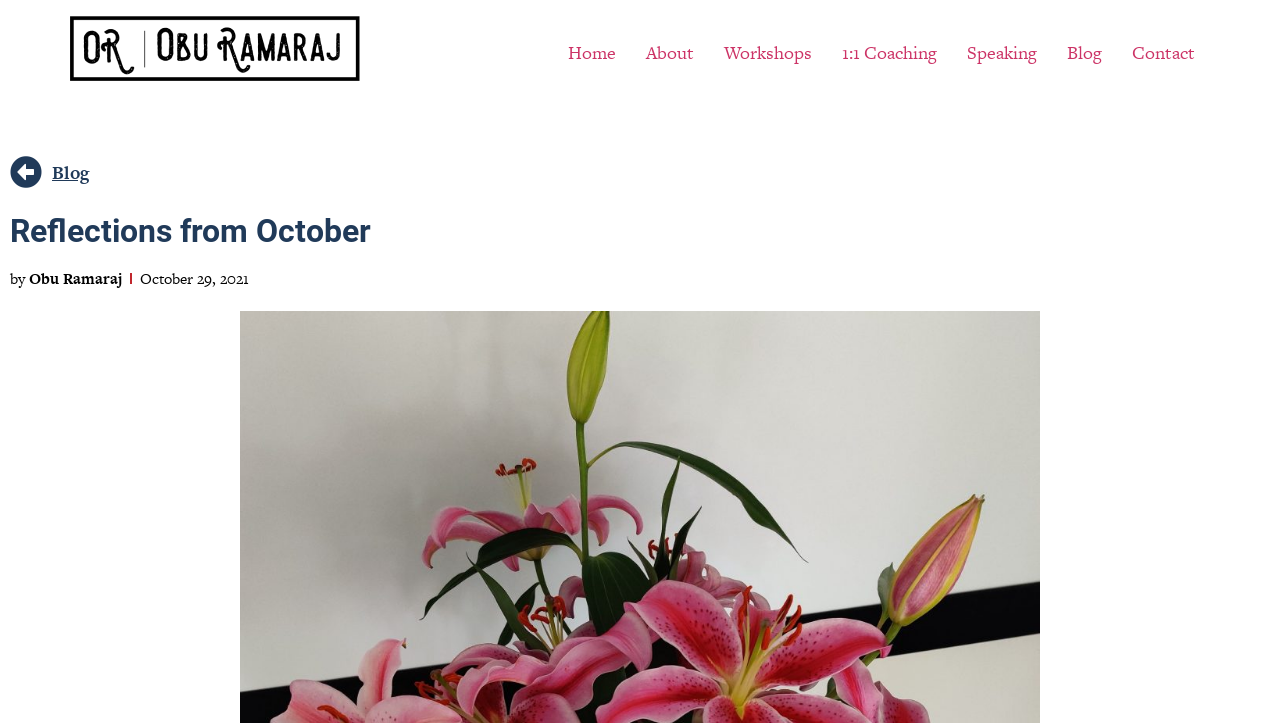What is the name of the blog?
Observe the image and answer the question with a one-word or short phrase response.

Reflections from October